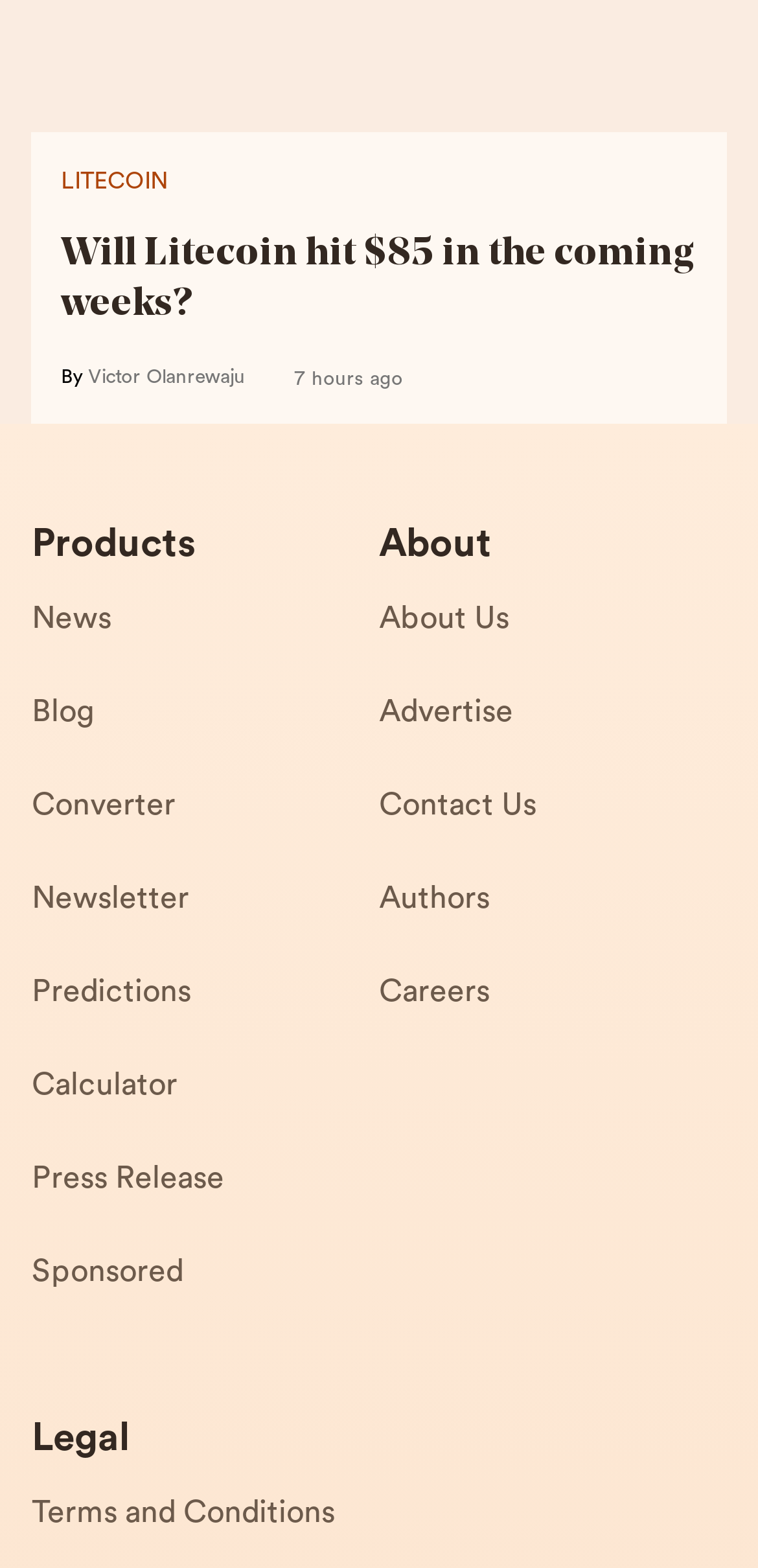Please identify the bounding box coordinates of the element I should click to complete this instruction: 'Learn more about the authors'. The coordinates should be given as four float numbers between 0 and 1, like this: [left, top, right, bottom].

[0.5, 0.556, 0.958, 0.615]